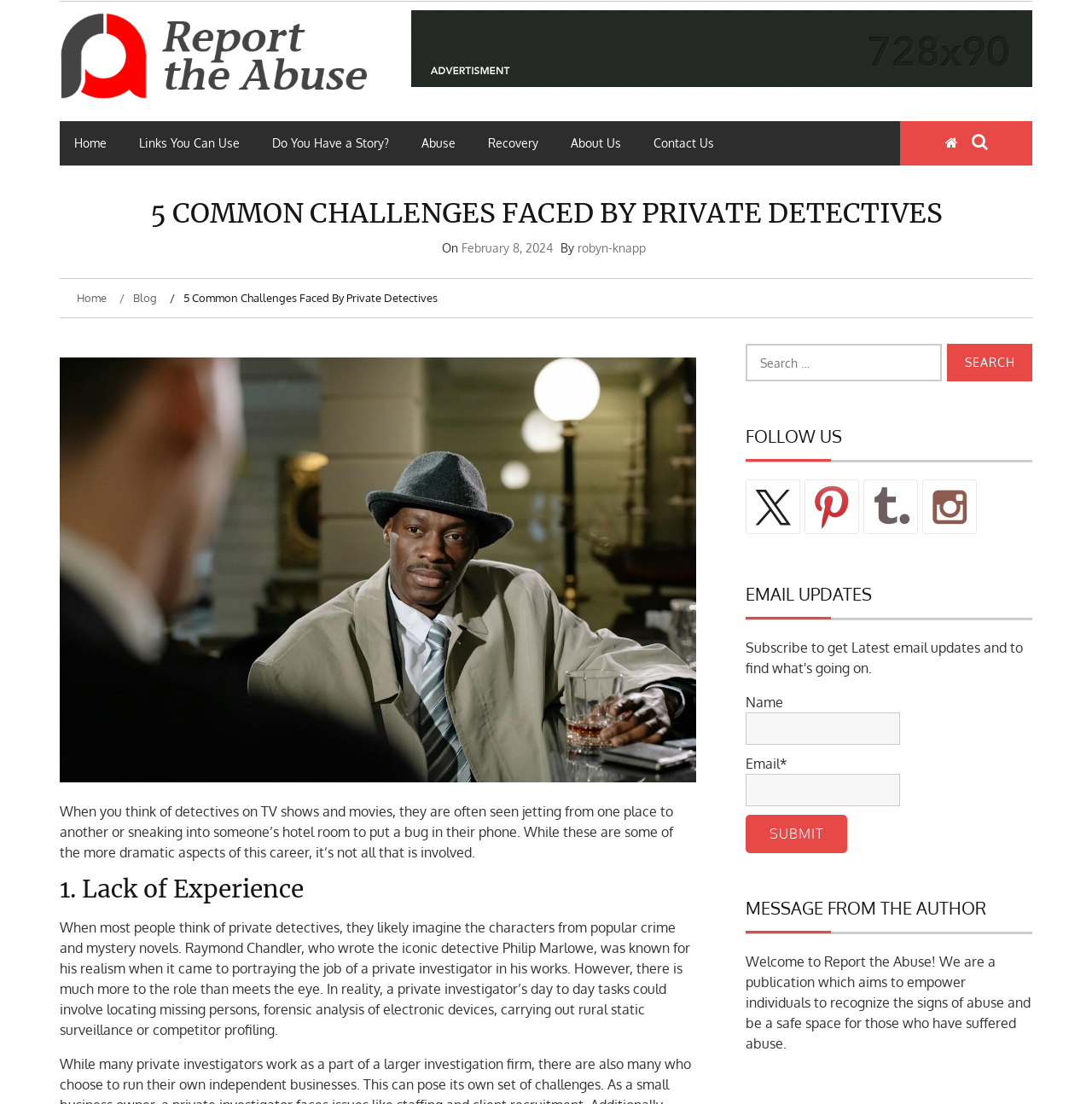What is the author's name?
Answer the question with a detailed and thorough explanation.

I found the author's name by looking at the byline of the article, which says 'By Robyn Knapp'. This suggests that Robyn Knapp is the author of the article.